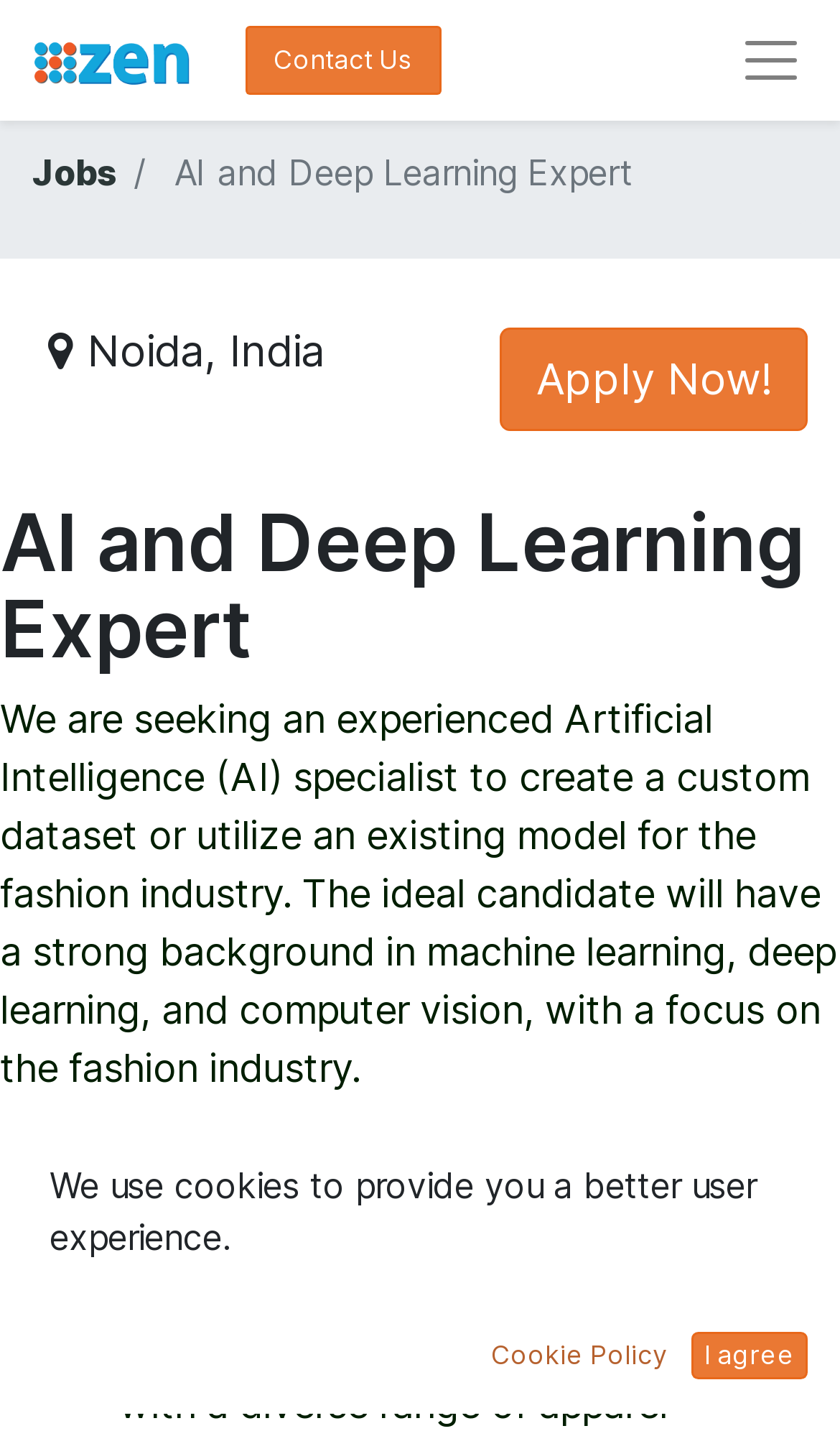Can you give a comprehensive explanation to the question given the content of the image?
What is the call to action?

I found the call to action by looking at the button section of the job detail page, where it mentions 'Apply Now!'.